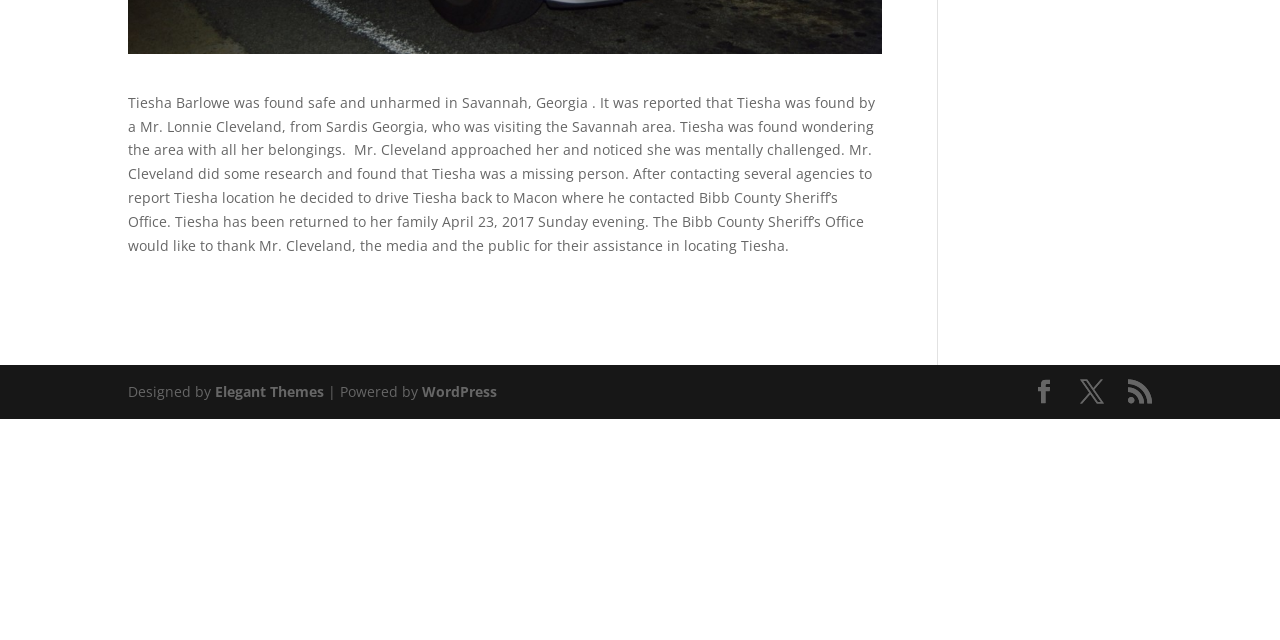Given the element description, predict the bounding box coordinates in the format (top-left x, top-left y, bottom-right x, bottom-right y). Make sure all values are between 0 and 1. Here is the element description: X

[0.844, 0.594, 0.862, 0.633]